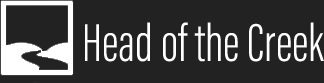Use a single word or phrase to respond to the question:
What is the tone of the overall aesthetic of the site?

Professional